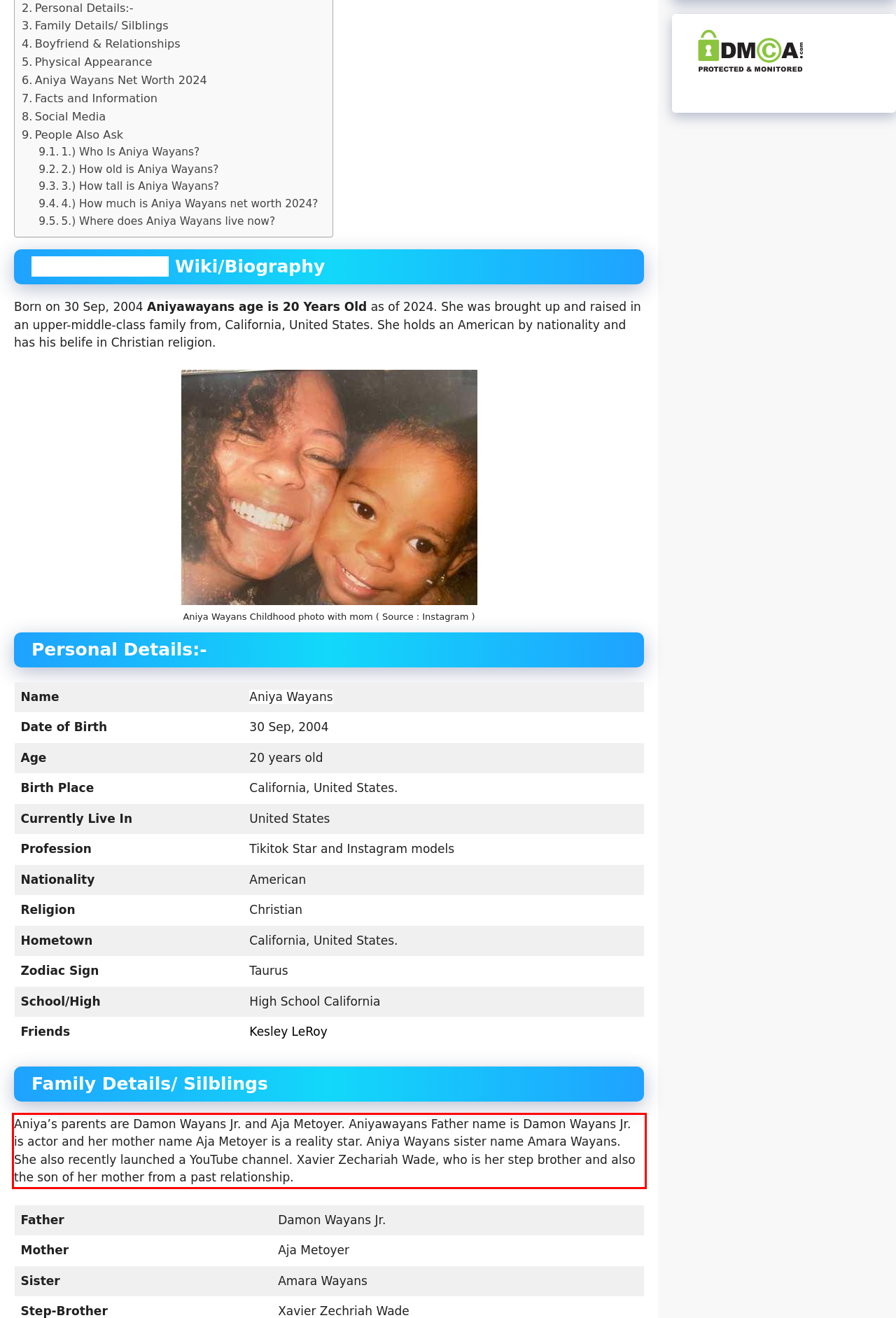You have a screenshot of a webpage, and there is a red bounding box around a UI element. Utilize OCR to extract the text within this red bounding box.

Aniya’s parents are Damon Wayans Jr. and Aja Metoyer. Aniyawayans Father name is Damon Wayans Jr. is actor and her mother name Aja Metoyer is a reality star. Aniya Wayans sister name Amara Wayans. She also recently launched a YouTube channel. Xavier Zechariah Wade, who is her step brother and also the son of her mother from a past relationship.